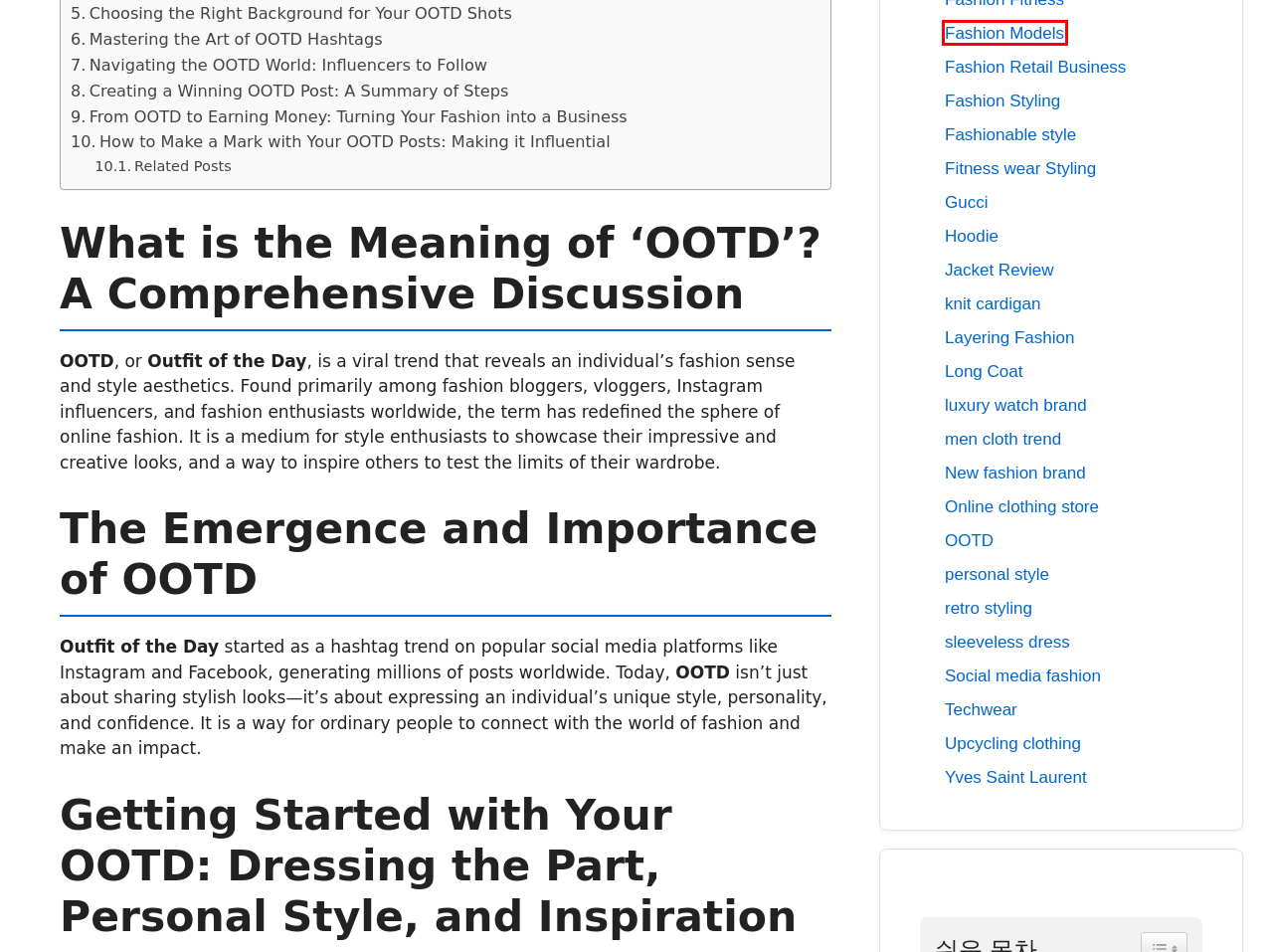You are provided with a screenshot of a webpage that includes a red rectangle bounding box. Please choose the most appropriate webpage description that matches the new webpage after clicking the element within the red bounding box. Here are the candidates:
A. sleeveless dress - Fashion trend
B. Yves Saint Laurent - Fashion trend
C. Fashion Models - Fashion trend
D. Long Coat - Fashion trend
E. Jacket Review - Fashion trend
F. knit cardigan - Fashion trend
G. luxury watch brand - Fashion trend
H. New fashion brand - Fashion trend

C